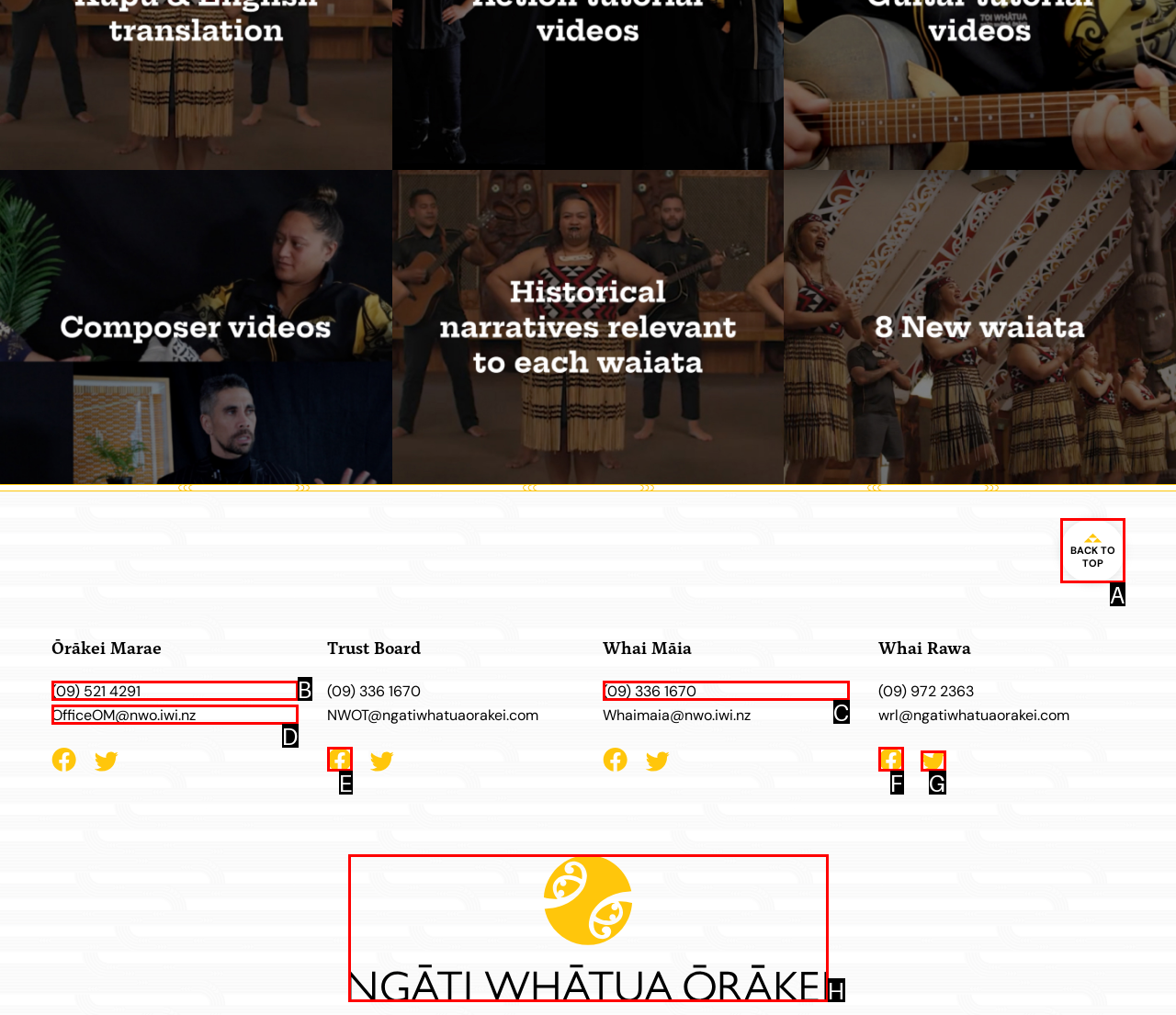Match the element description: (09) 336 1670 to the correct HTML element. Answer with the letter of the selected option.

C